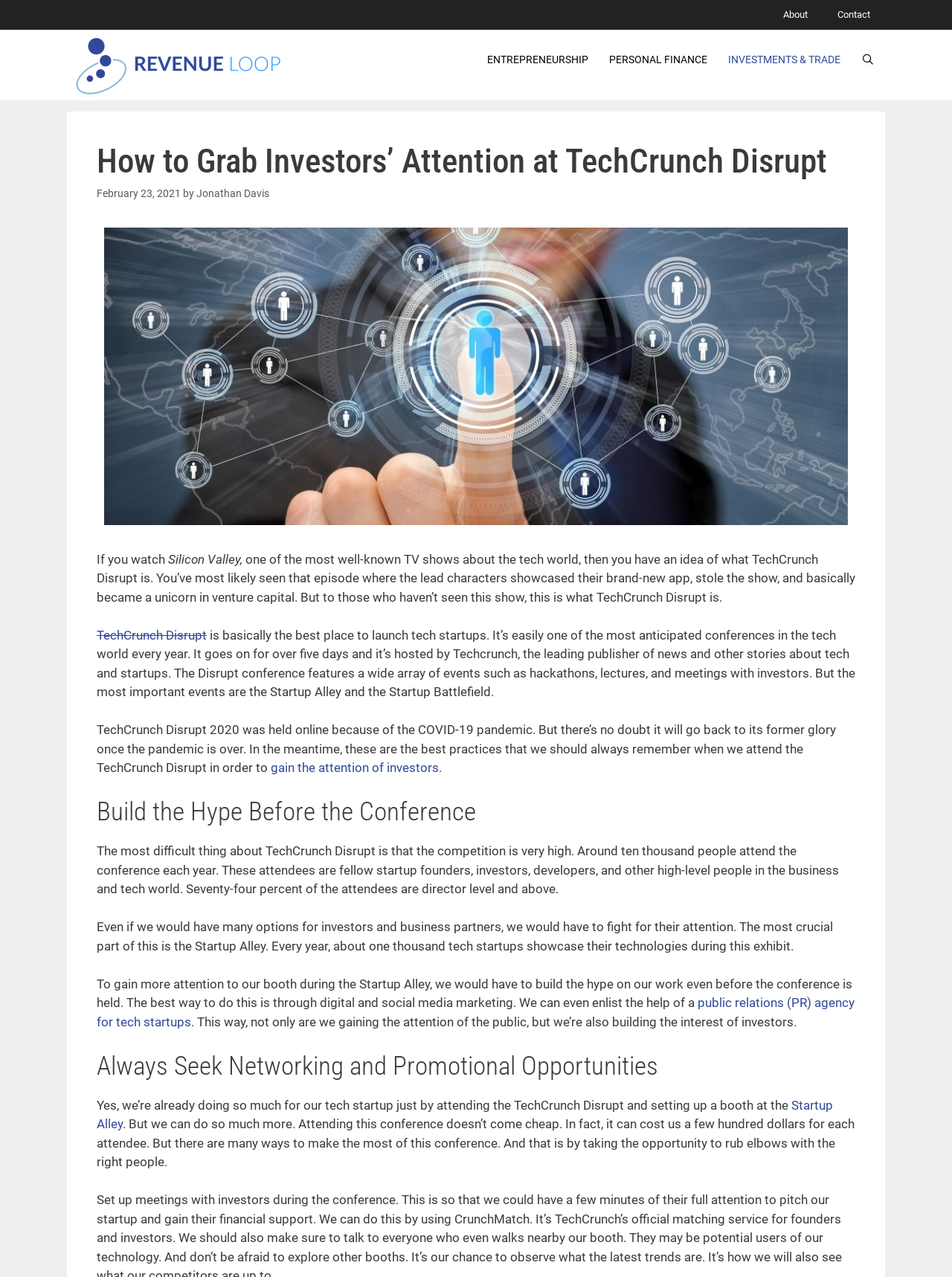Provide the bounding box coordinates for the UI element that is described as: "Jonathan Davis".

[0.206, 0.147, 0.283, 0.157]